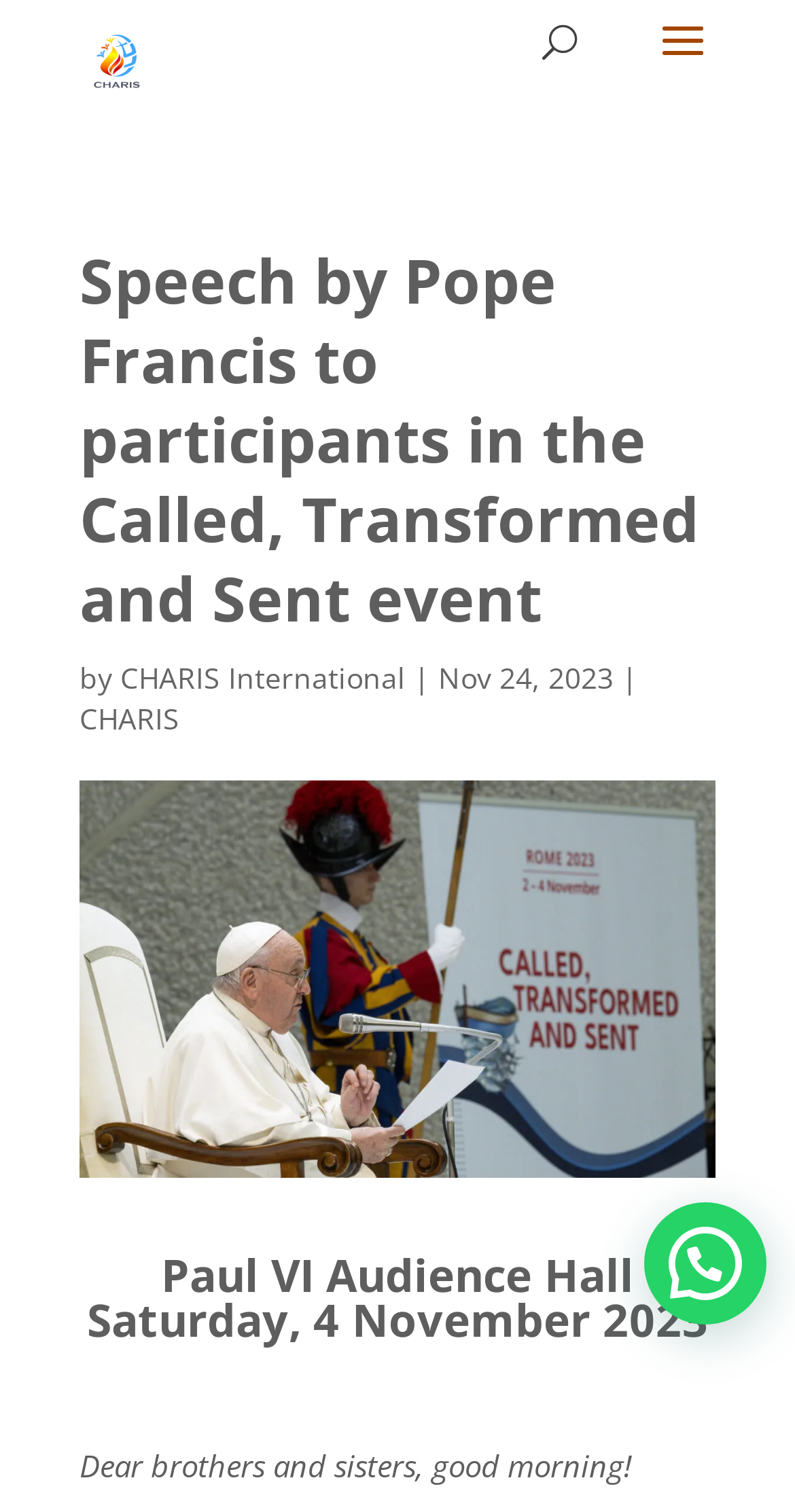Provide a thorough and detailed response to the question by examining the image: 
What is the date of the event?

I found the date of the event by looking at the heading 'Paul VI Audience Hall Saturday, 4 November 2023' which is located at the bottom of the webpage.